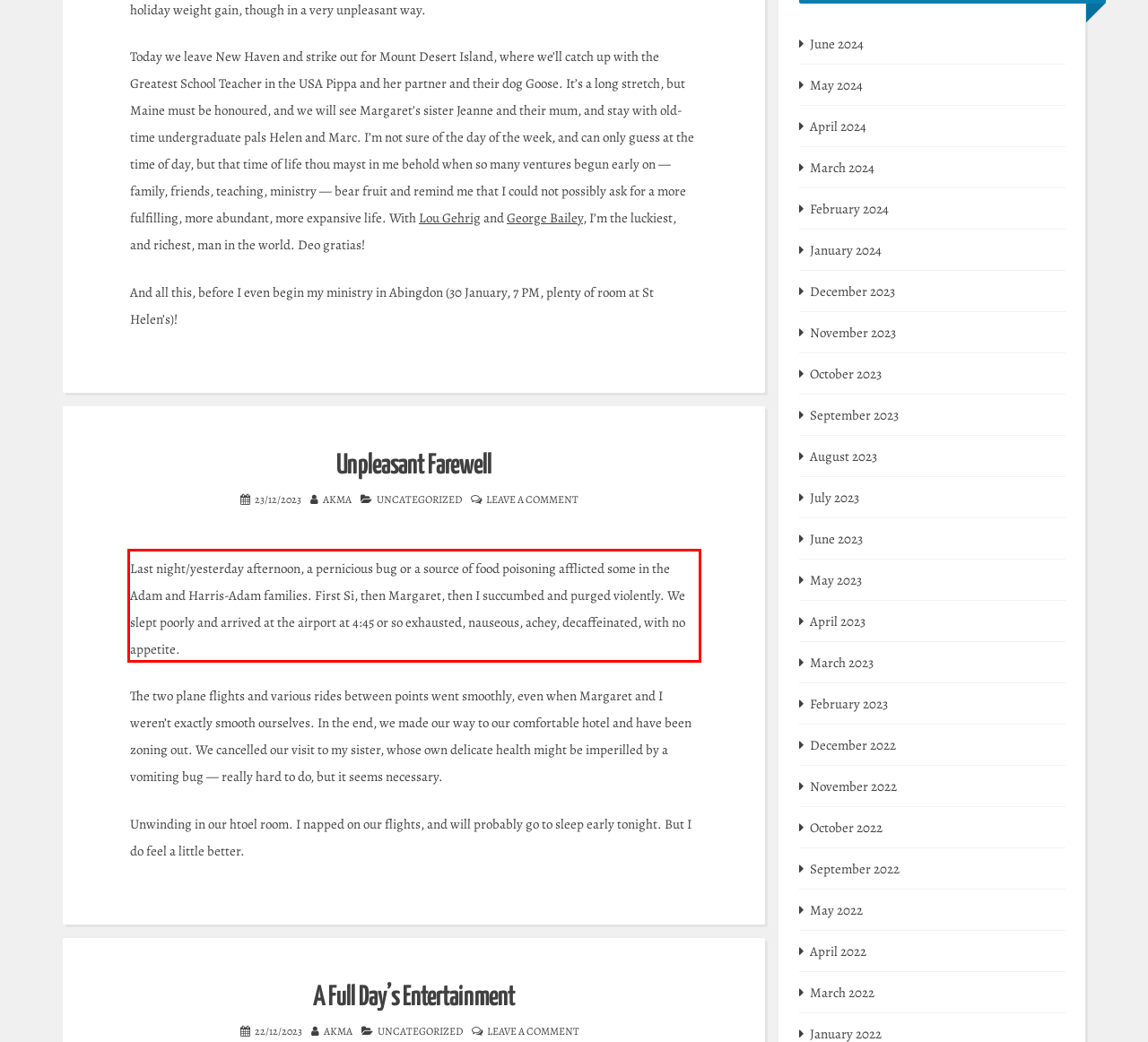Please look at the webpage screenshot and extract the text enclosed by the red bounding box.

Last night/yesterday afternoon, a pernicious bug or a source of food poisoning afflicted some in the Adam and Harris-Adam families. First Si, then Margaret, then I succumbed and purged violently. We slept poorly and arrived at the airport at 4:45 or so exhausted, nauseous, achey, decaffeinated, with no appetite.